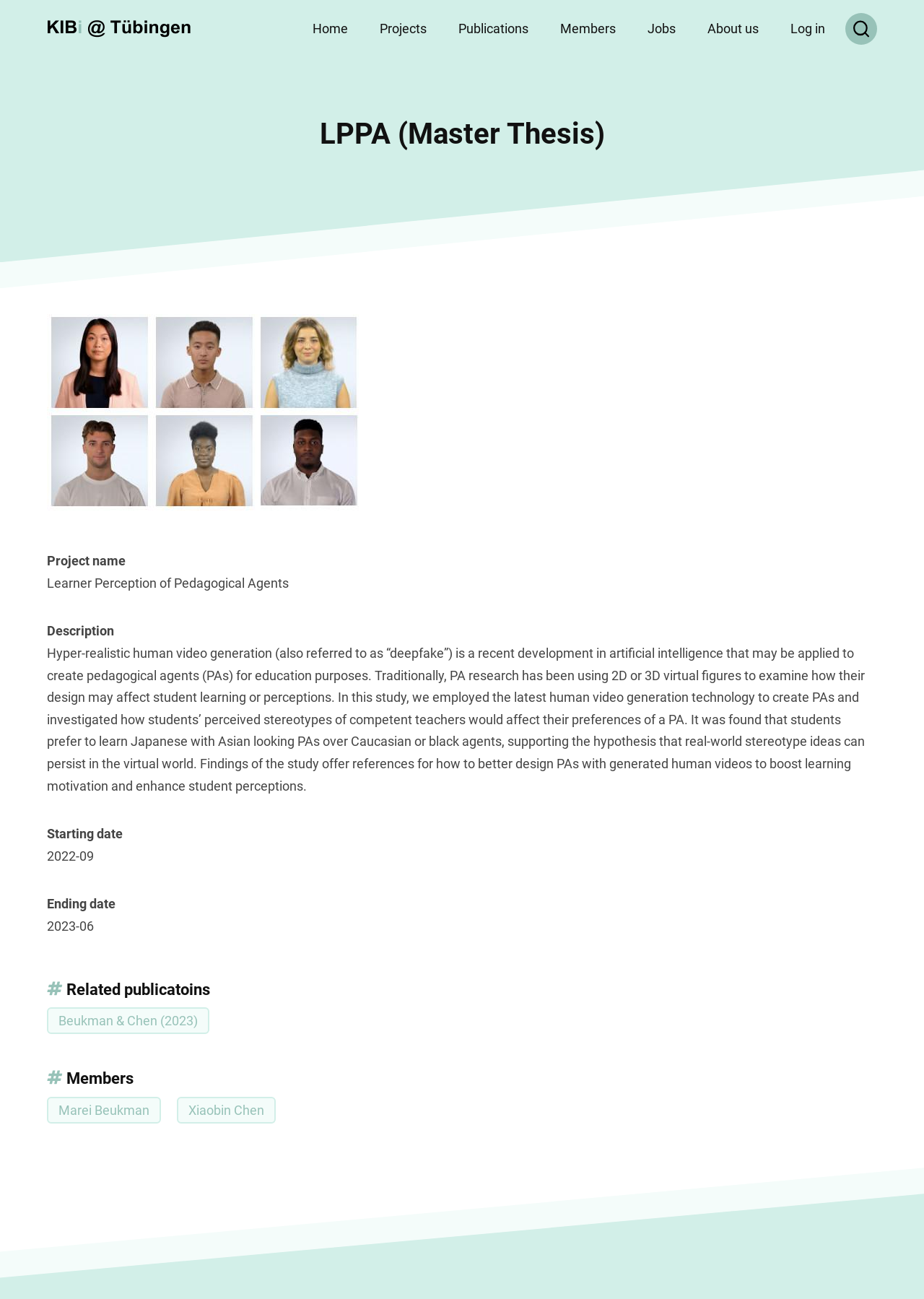Explain in detail what is displayed on the webpage.

This webpage is about a master's thesis project titled "LPPA (Master Thesis)" at KIBi, Tübingen. At the top-left corner, there is a "Skip to main content" link, followed by a "Home" link with an accompanying image. 

To the right of these links, there is a main navigation menu with links to "Home", "Projects", "Publications", "Members", "Jobs", "About us", and "Log in". Below this menu, there is a large heading that displays the title of the project, "LPPA (Master Thesis)".

The main content of the page is divided into sections. On the left side, there is a project image, accompanied by a link to the project. Below the image, there are several sections of text, including the project name, a description of the project, and details about the starting and ending dates of the project. The project description is a lengthy text that explains the research on pedagogical agents and its findings.

Further down, there are two sections with headings: "Related publications" and "Members". The "Related publications" section contains a link to a publication titled "Beukman & Chen (2023)". The "Members" section lists the project members, including Marei Beukman and Xiaobin Chen, with links to their profiles.